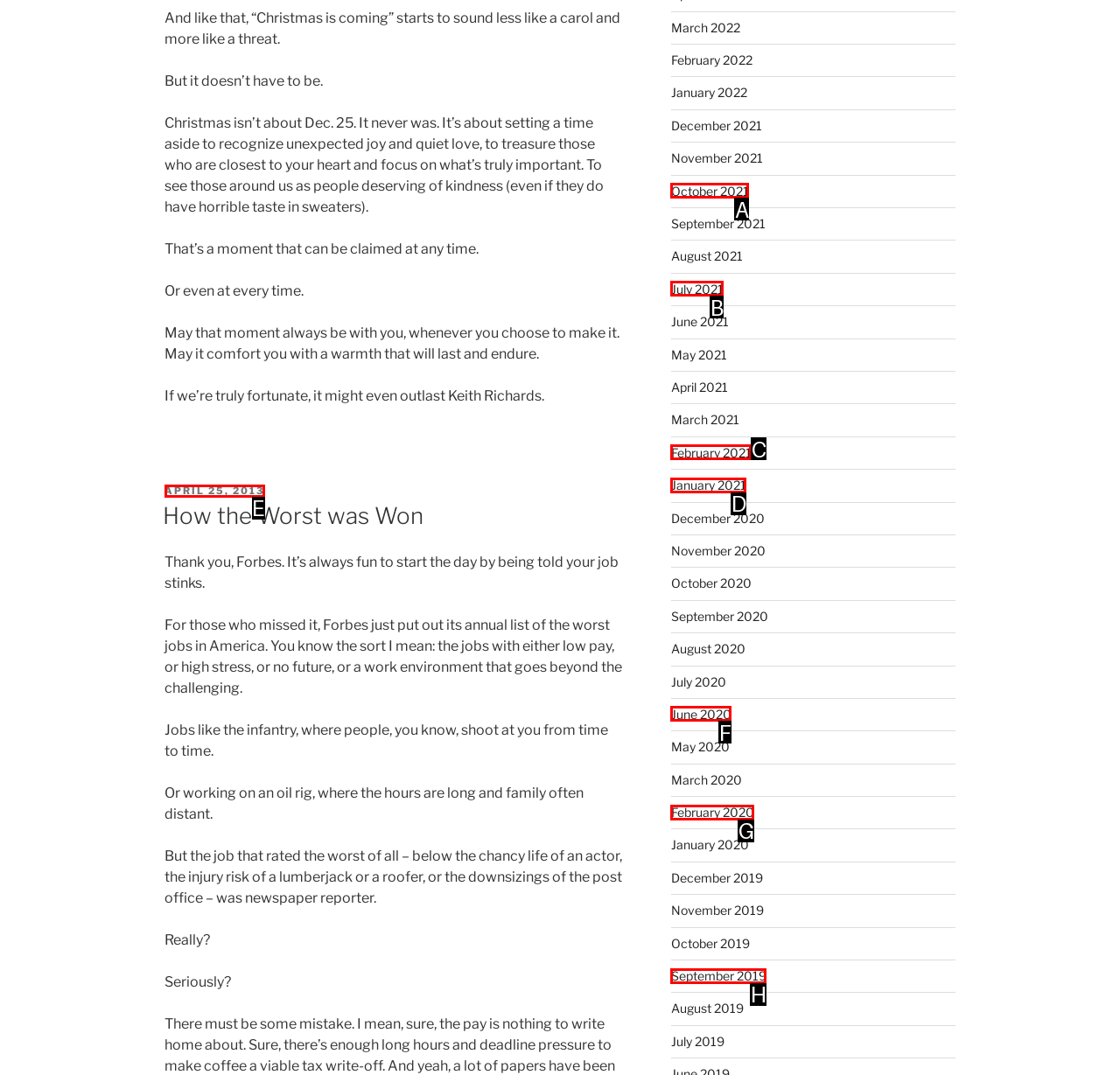Which lettered UI element aligns with this description: April 25, 2013
Provide your answer using the letter from the available choices.

E